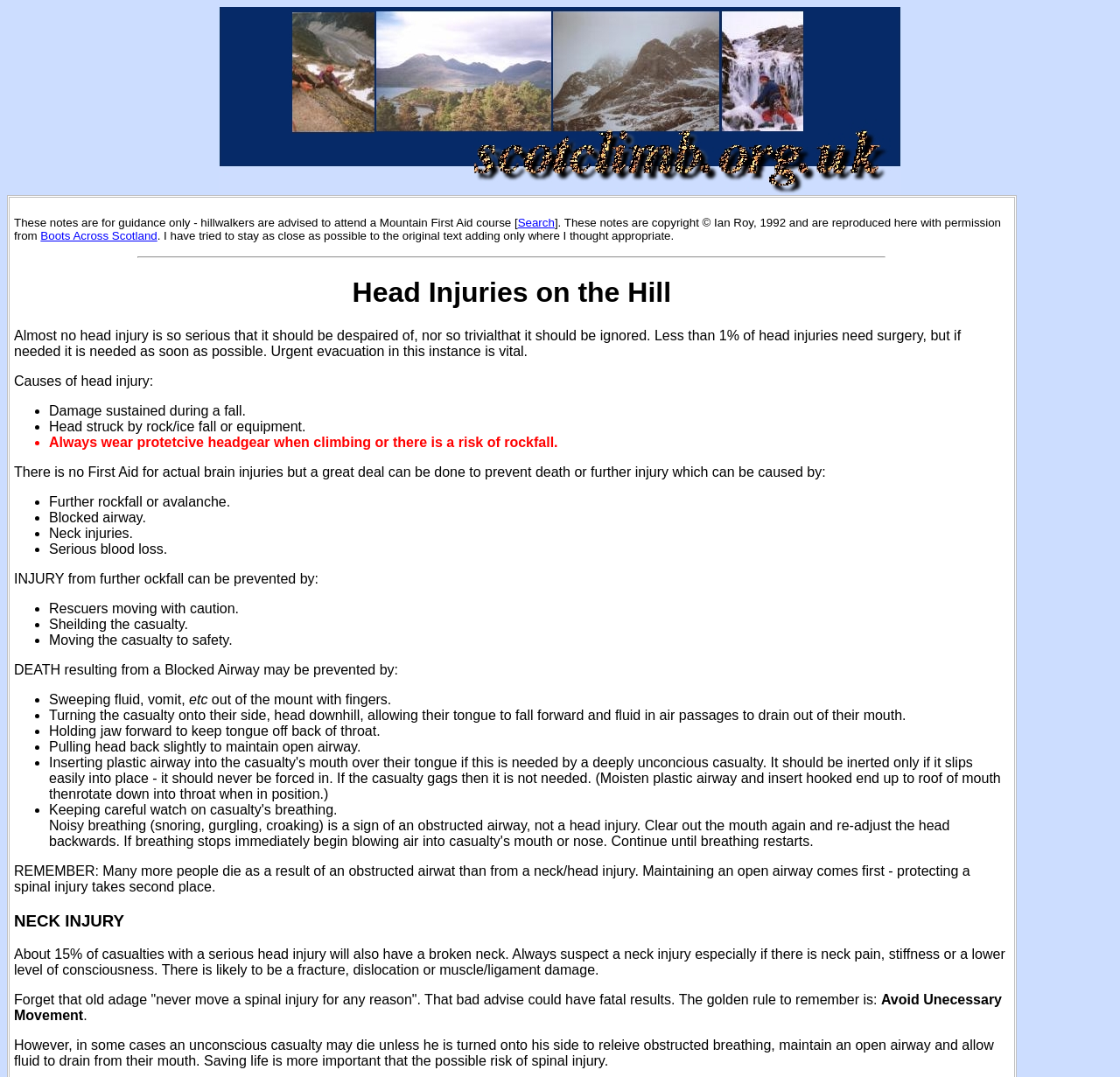Using floating point numbers between 0 and 1, provide the bounding box coordinates in the format (top-left x, top-left y, bottom-right x, bottom-right y). Locate the UI element described here: Boots Across Scotland

[0.036, 0.213, 0.14, 0.225]